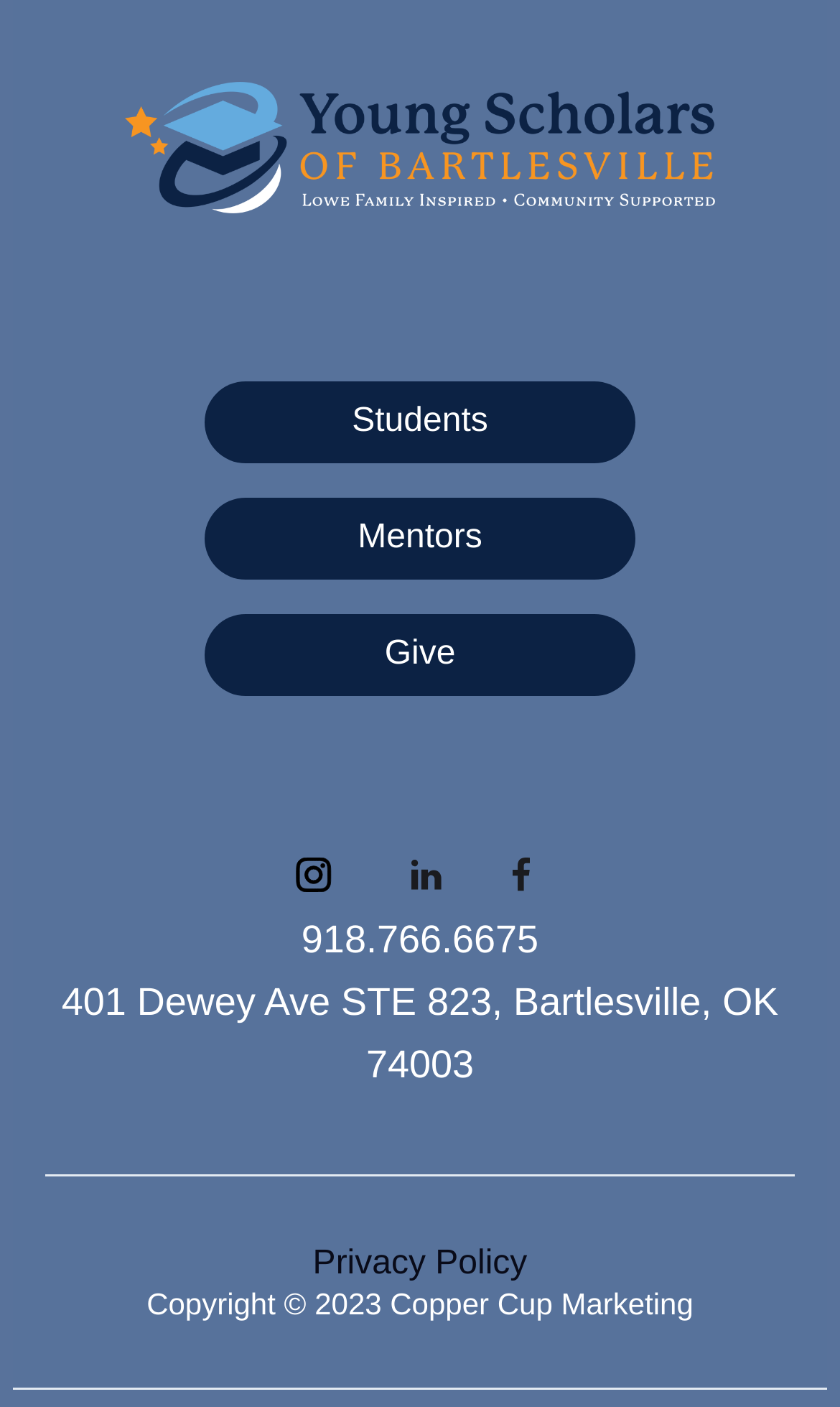Pinpoint the bounding box coordinates of the element you need to click to execute the following instruction: "View Privacy Policy". The bounding box should be represented by four float numbers between 0 and 1, in the format [left, top, right, bottom].

[0.372, 0.885, 0.628, 0.911]